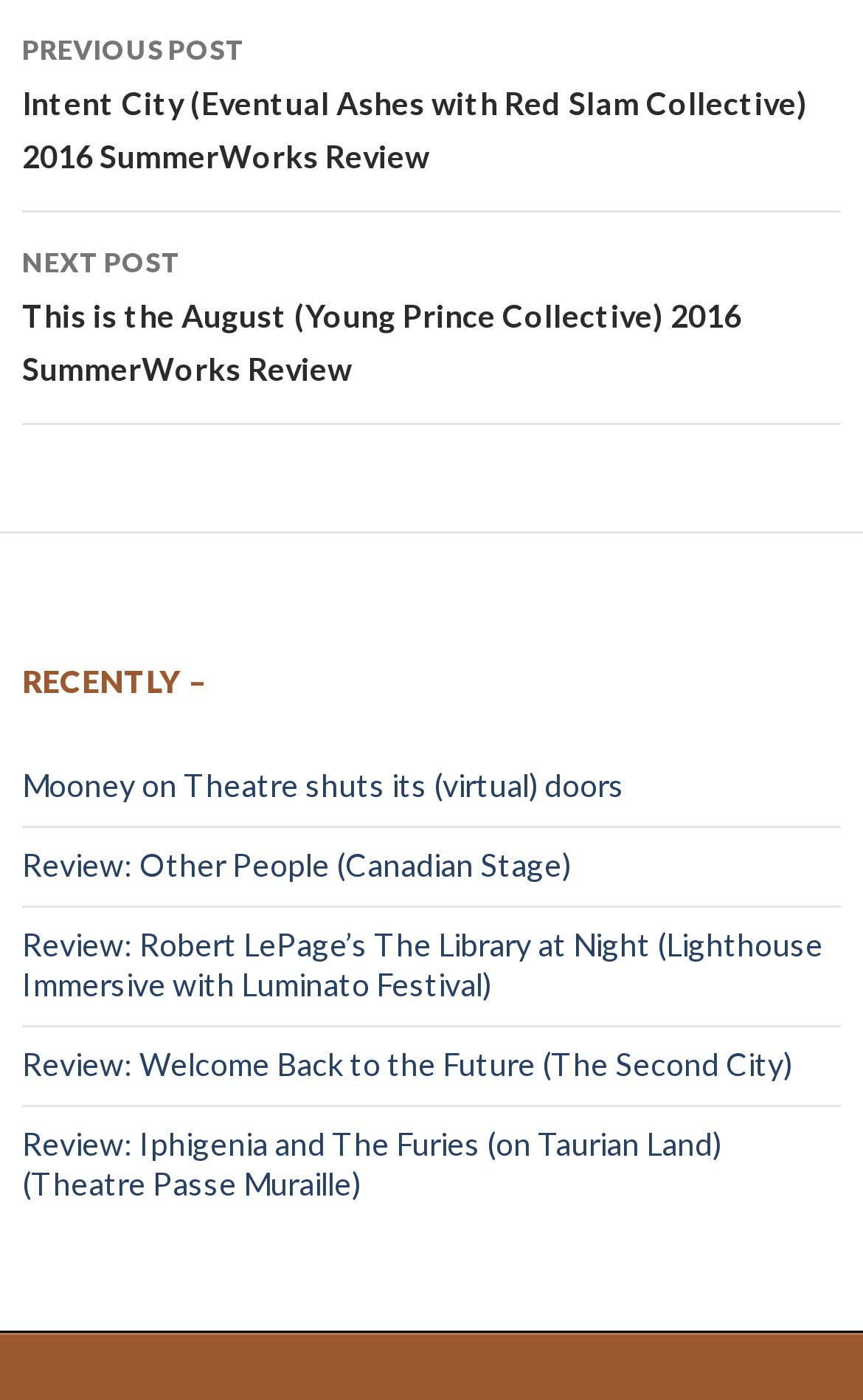How many posts are there in the 'Recently –' section?
Using the visual information from the image, give a one-word or short-phrase answer.

5